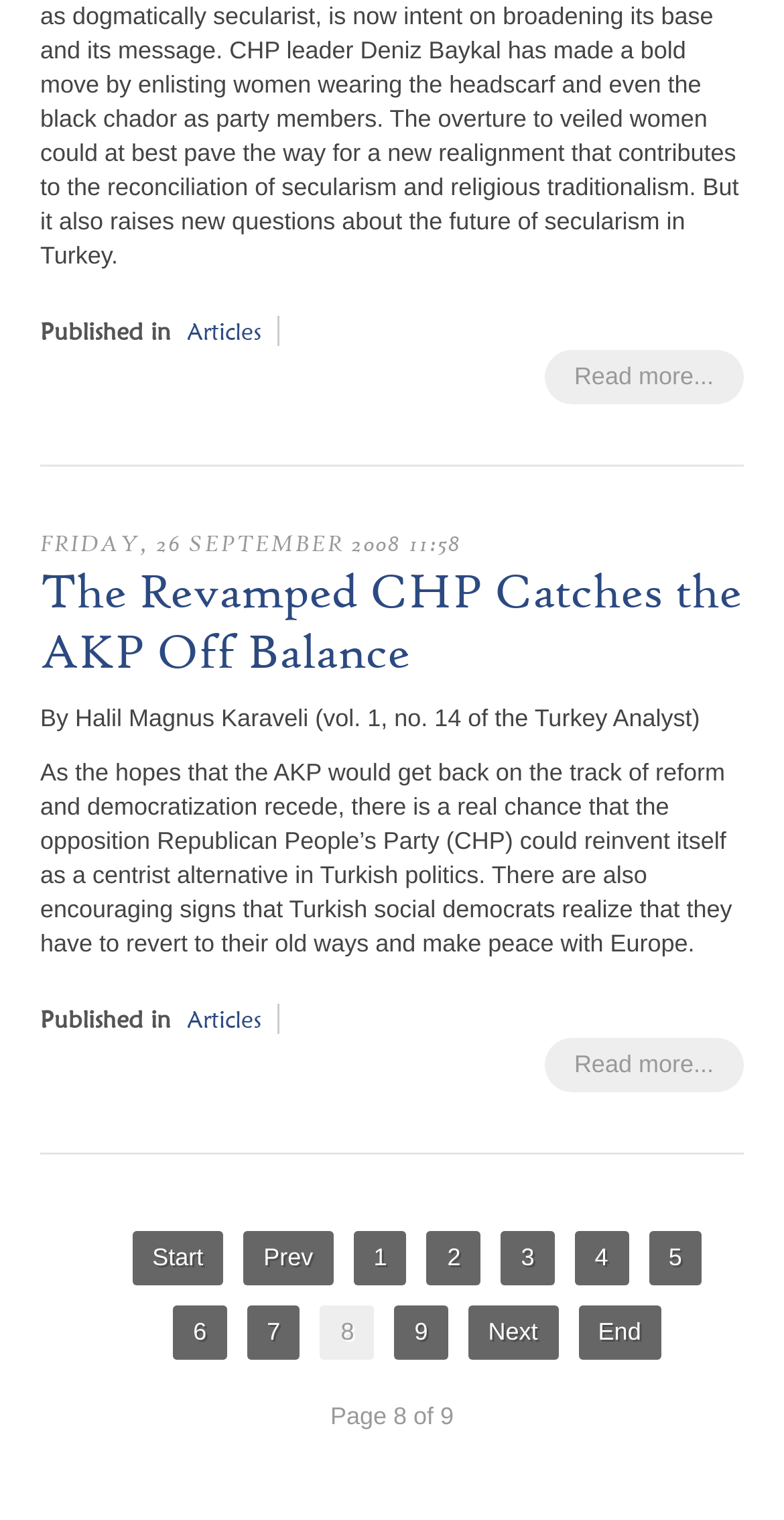Kindly provide the bounding box coordinates of the section you need to click on to fulfill the given instruction: "View more articles".

[0.238, 0.208, 0.333, 0.228]